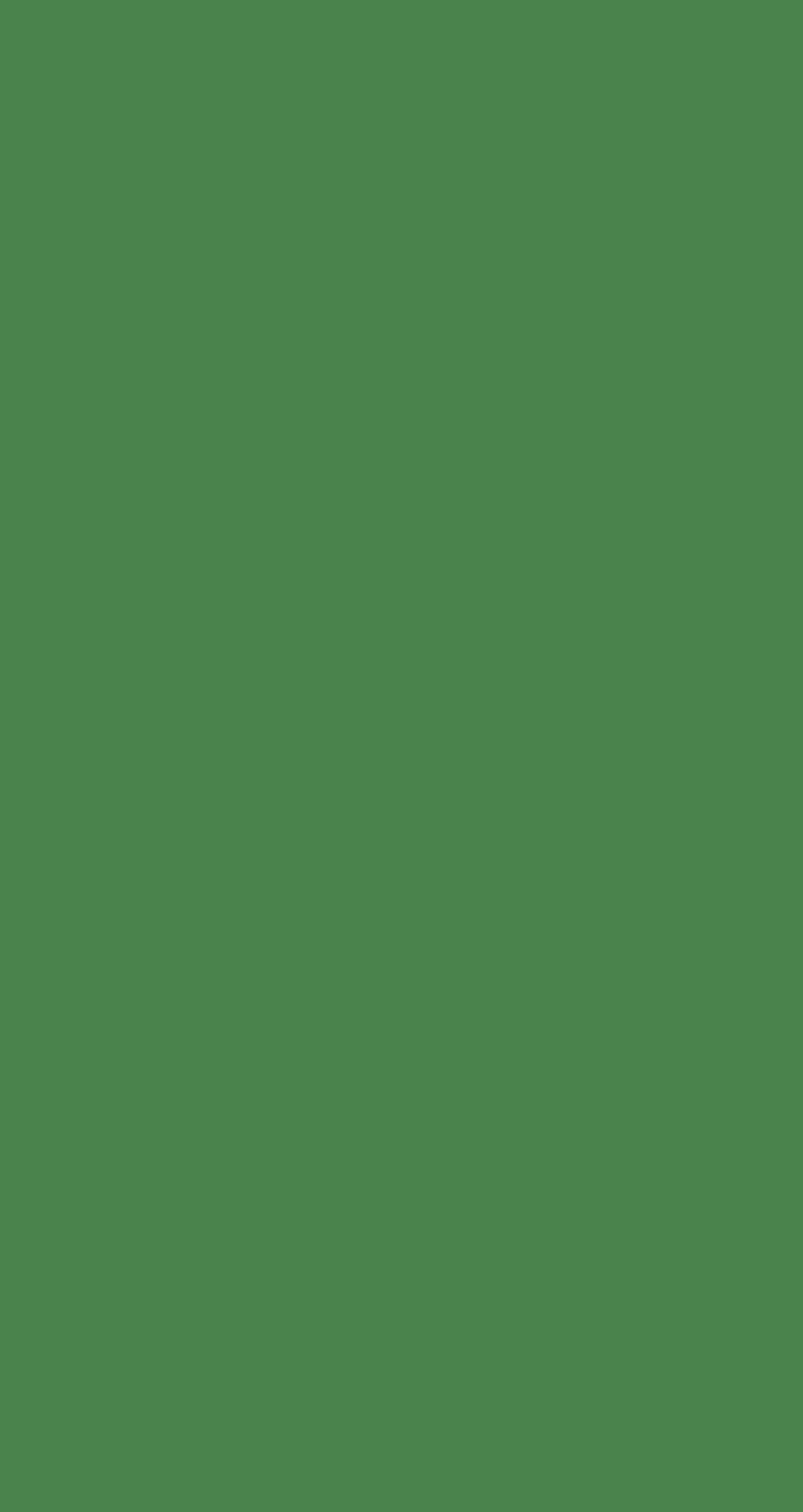Identify the bounding box coordinates for the element that needs to be clicked to fulfill this instruction: "Read the article about Ontario’s best cannabis festivals". Provide the coordinates in the format of four float numbers between 0 and 1: [left, top, right, bottom].

[0.295, 0.556, 0.897, 0.629]